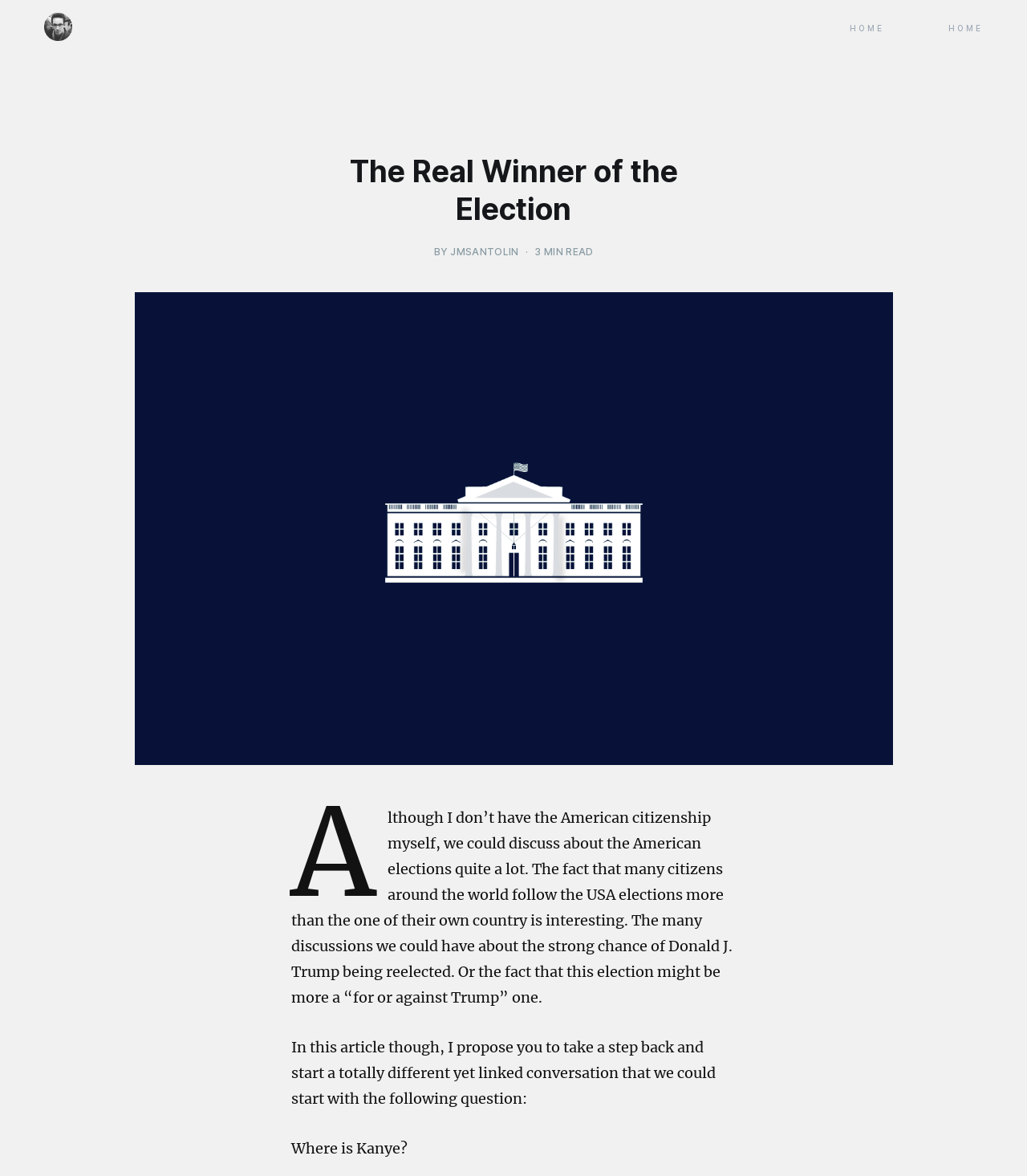Given the description: "title="JM Santolin"", determine the bounding box coordinates of the UI element. The coordinates should be formatted as four float numbers between 0 and 1, [left, top, right, bottom].

[0.043, 0.011, 0.07, 0.037]